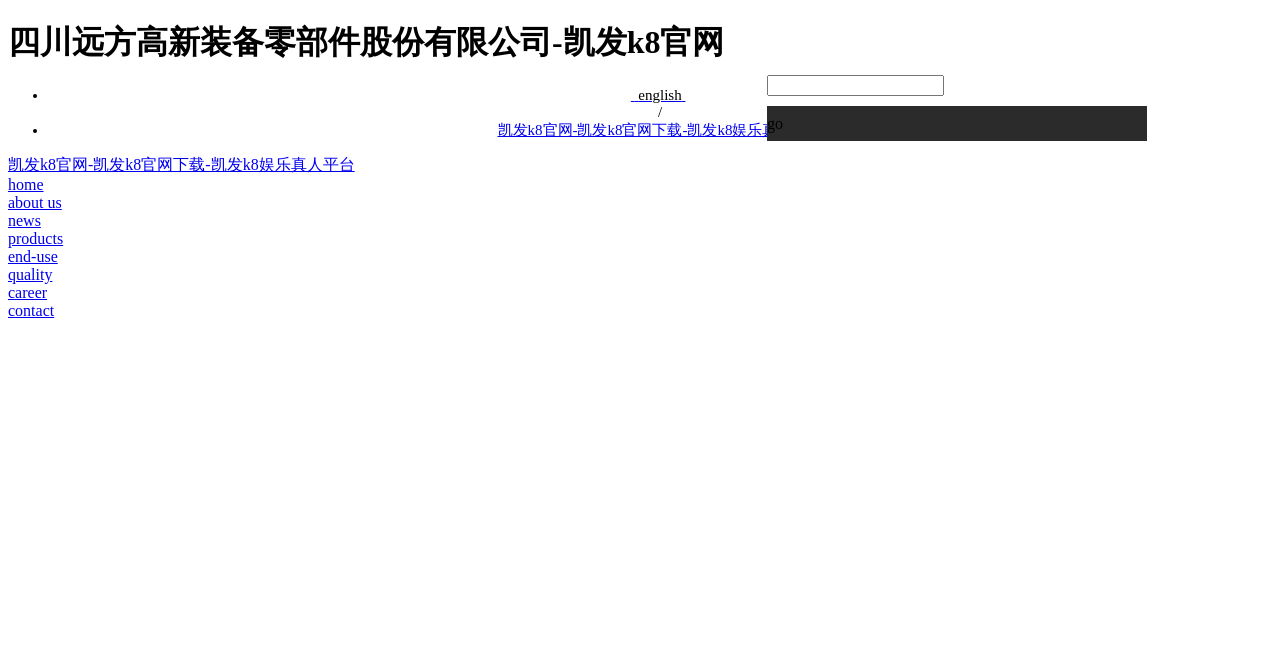Please provide a detailed answer to the question below based on the screenshot: 
What is the language of the webpage?

The language of the webpage is Chinese because the text on the webpage, such as the heading '四川远方高新装备零部件股份有限公司-凯发k8官网' and the links 'home', 'about us', 'news', etc., are all in Chinese characters.